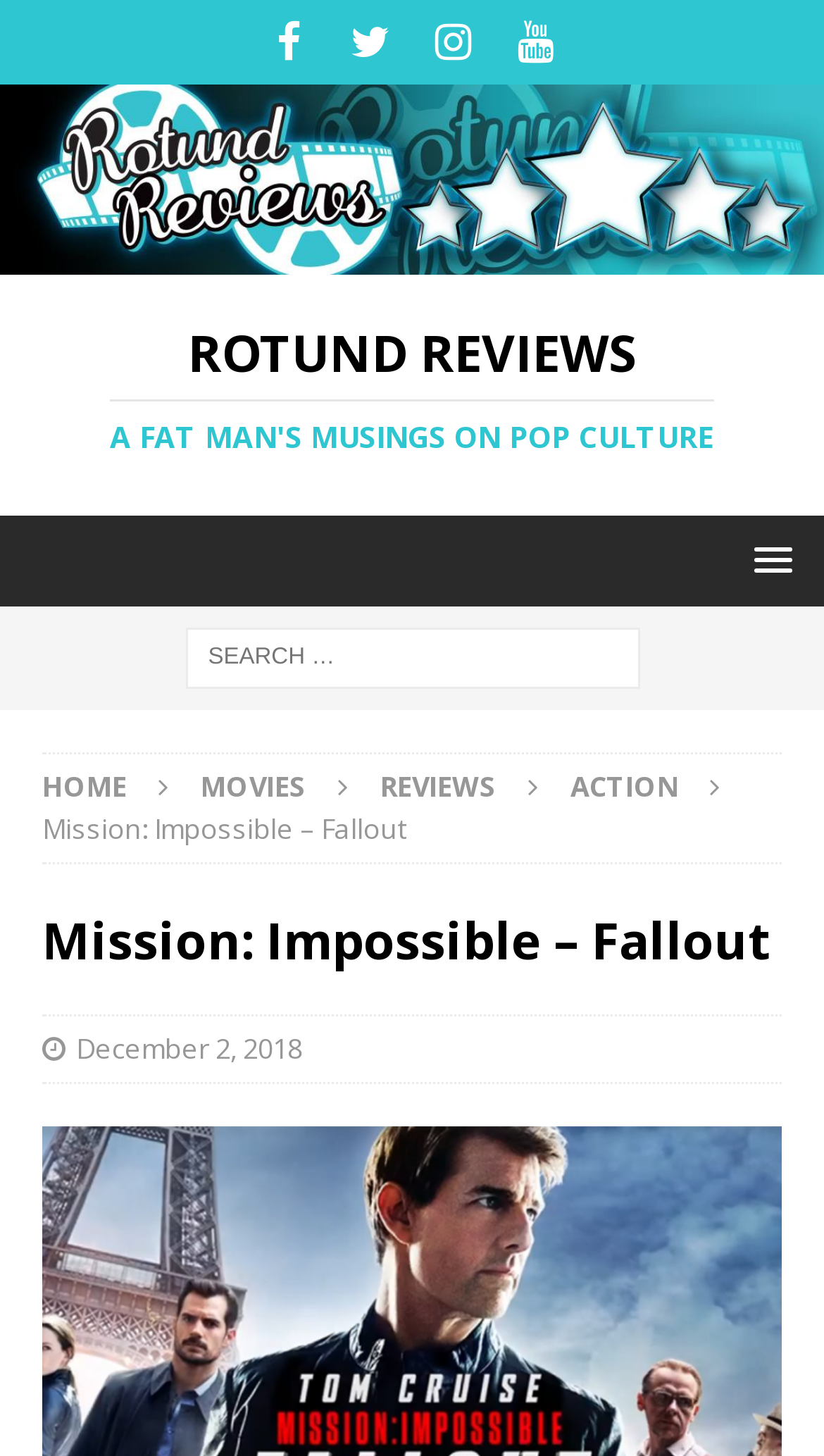Show the bounding box coordinates for the element that needs to be clicked to execute the following instruction: "Check the date of the post". Provide the coordinates in the form of four float numbers between 0 and 1, i.e., [left, top, right, bottom].

[0.092, 0.707, 0.367, 0.734]